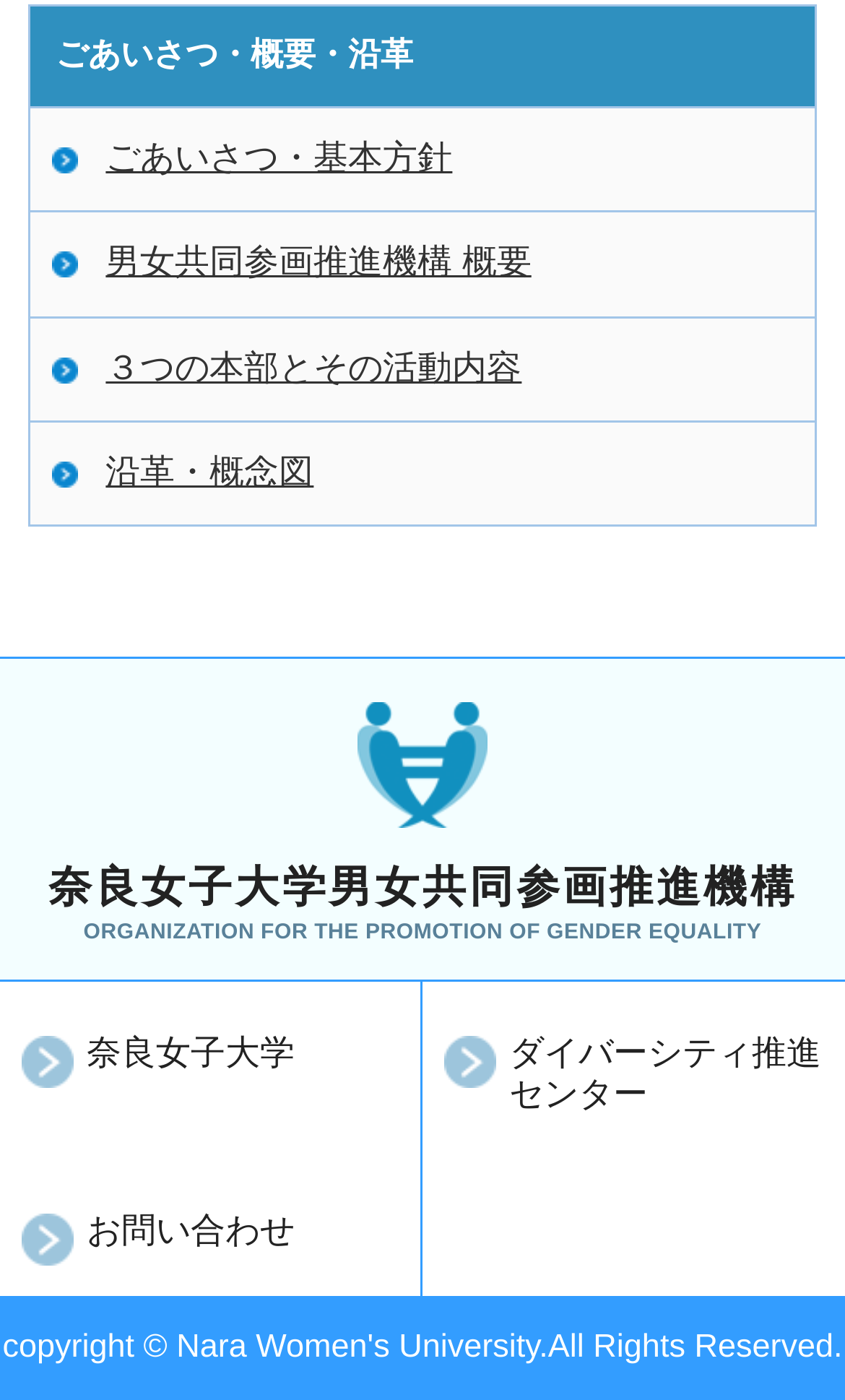Use a single word or phrase to answer the following:
What is the name of the organization?

奈良女子大学男女共同参画推進機構